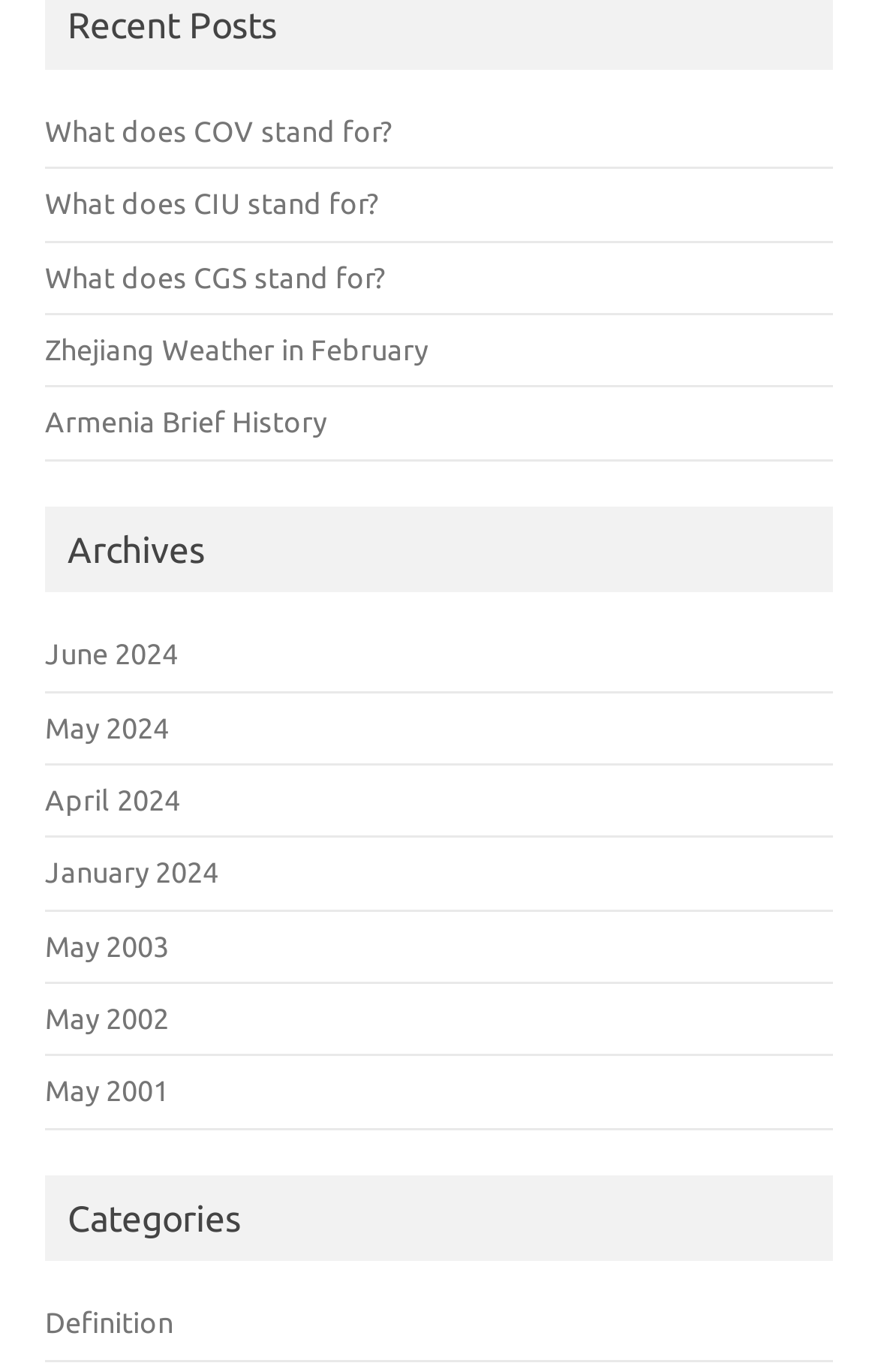Given the description of the UI element: "Armenia Brief History", predict the bounding box coordinates in the form of [left, top, right, bottom], with each value being a float between 0 and 1.

[0.051, 0.296, 0.372, 0.319]